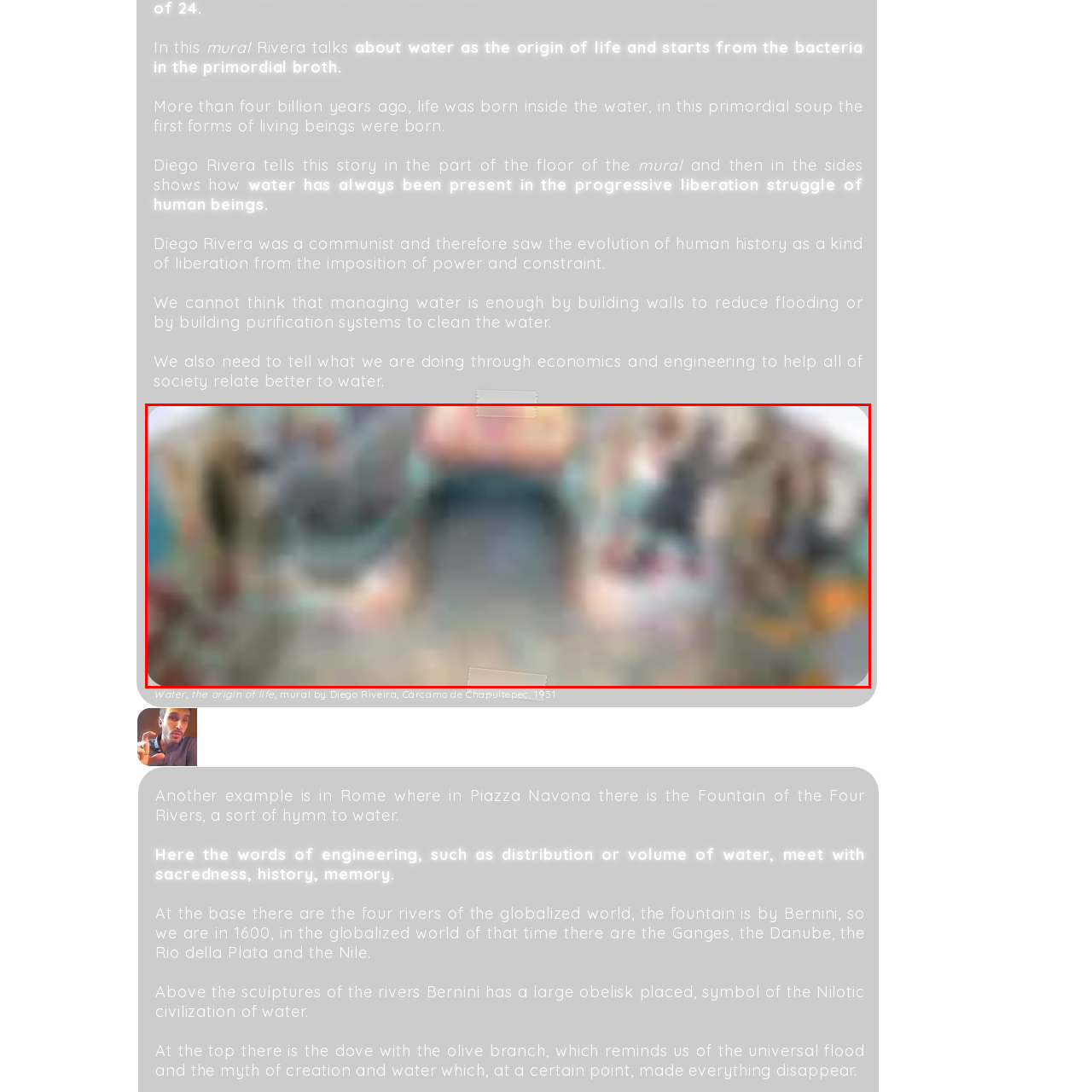View the image highlighted in red and provide one word or phrase: In what year was the mural 'Water, the Origin of Life' completed?

1951